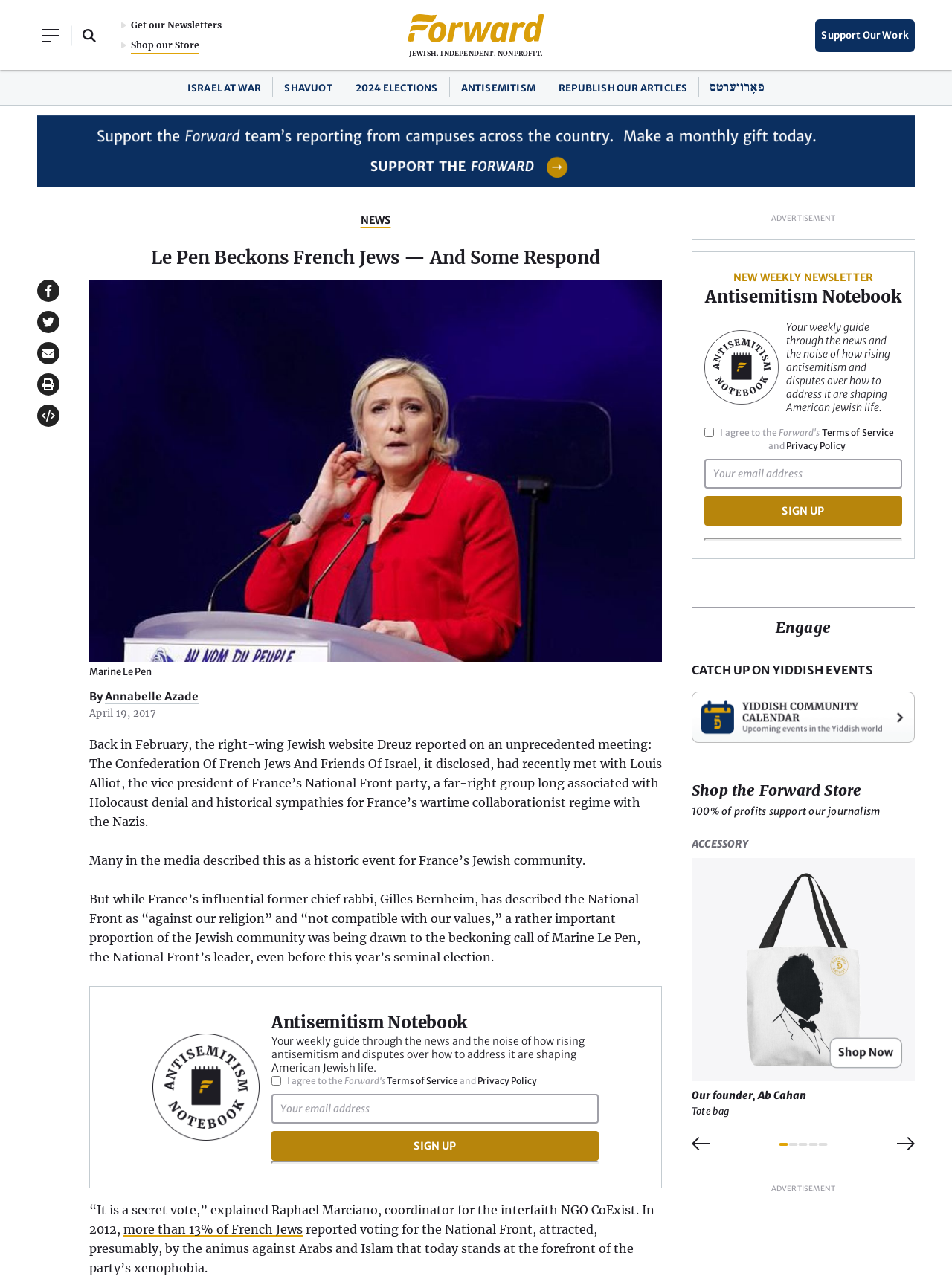Generate the text content of the main heading of the webpage.

Le Pen Beckons French Jews — And Some Respond